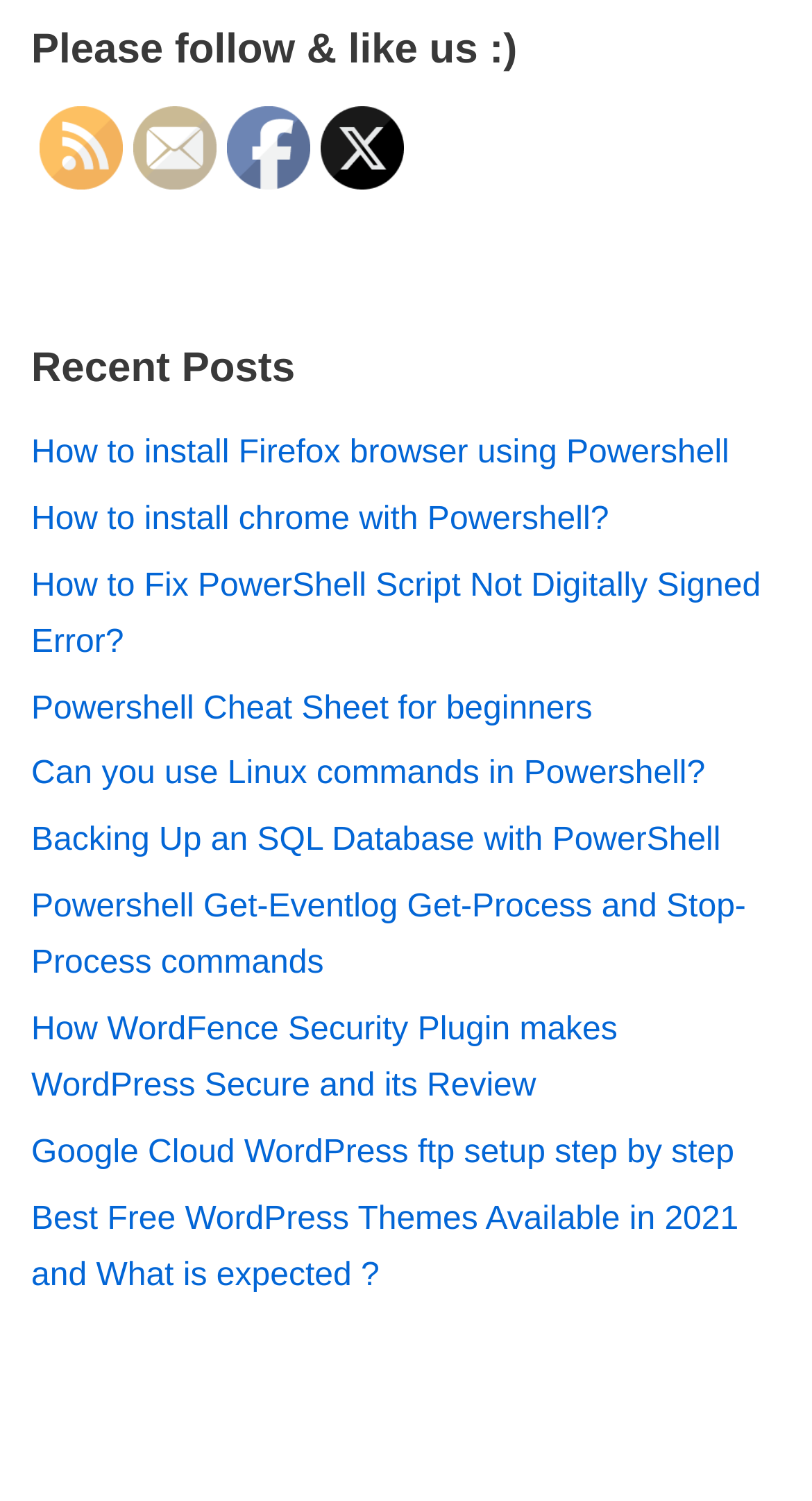Can you specify the bounding box coordinates of the area that needs to be clicked to fulfill the following instruction: "Read about how to install Firefox browser using Powershell"?

[0.038, 0.29, 0.898, 0.313]